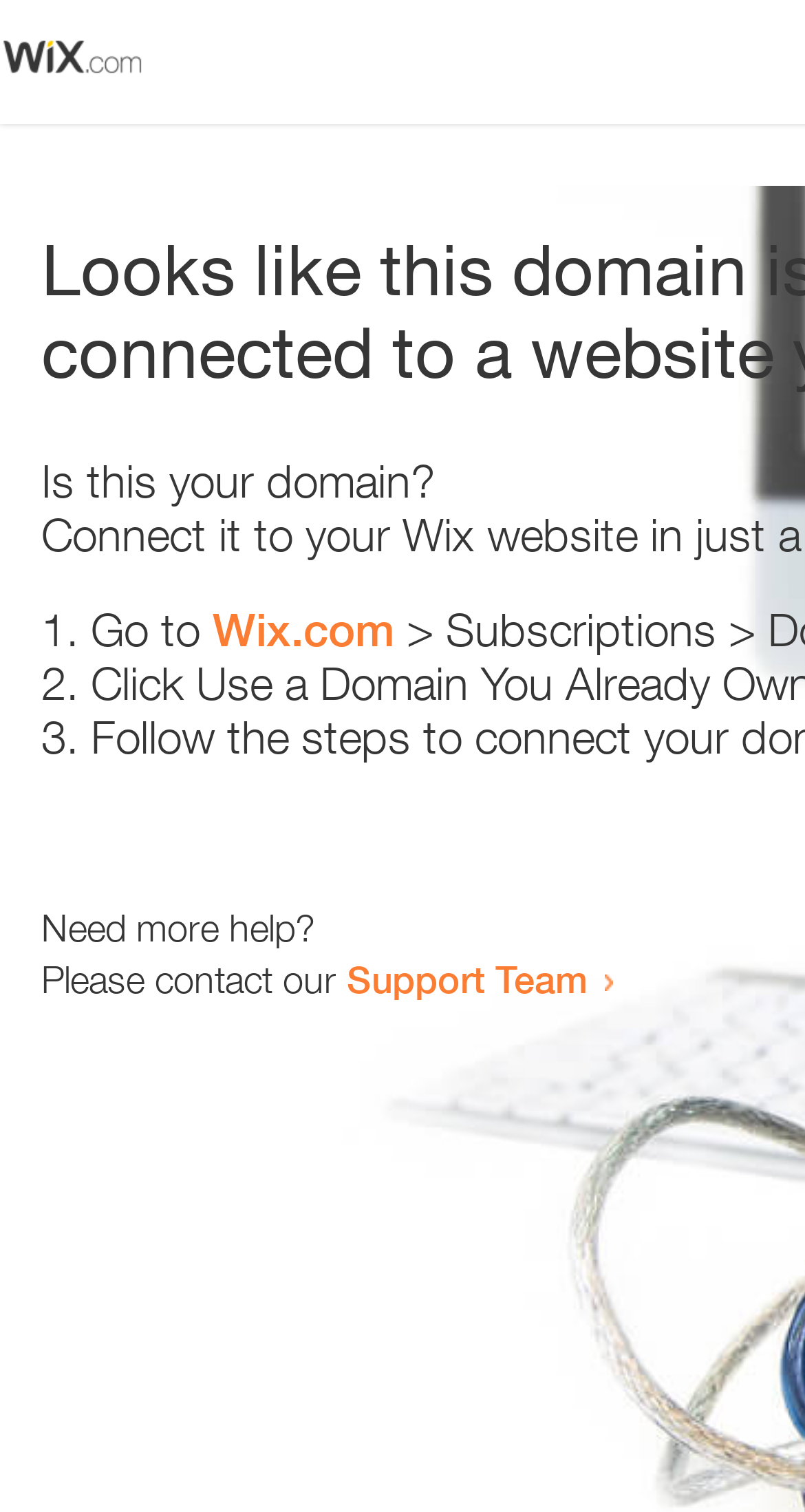Explain in detail what is displayed on the webpage.

The webpage appears to be an error page, with a small image at the top left corner. Below the image, there is a heading that reads "Is this your domain?" in a prominent position. 

To the right of the heading, there is a numbered list with three items. The first item starts with "1." and contains the text "Go to" followed by a link to "Wix.com". The second item starts with "2." and the third item starts with "3.", but their contents are not specified. 

Further down the page, there is a section that asks "Need more help?" and provides a contact option, stating "Please contact our Support Team" with a link to the Support Team.